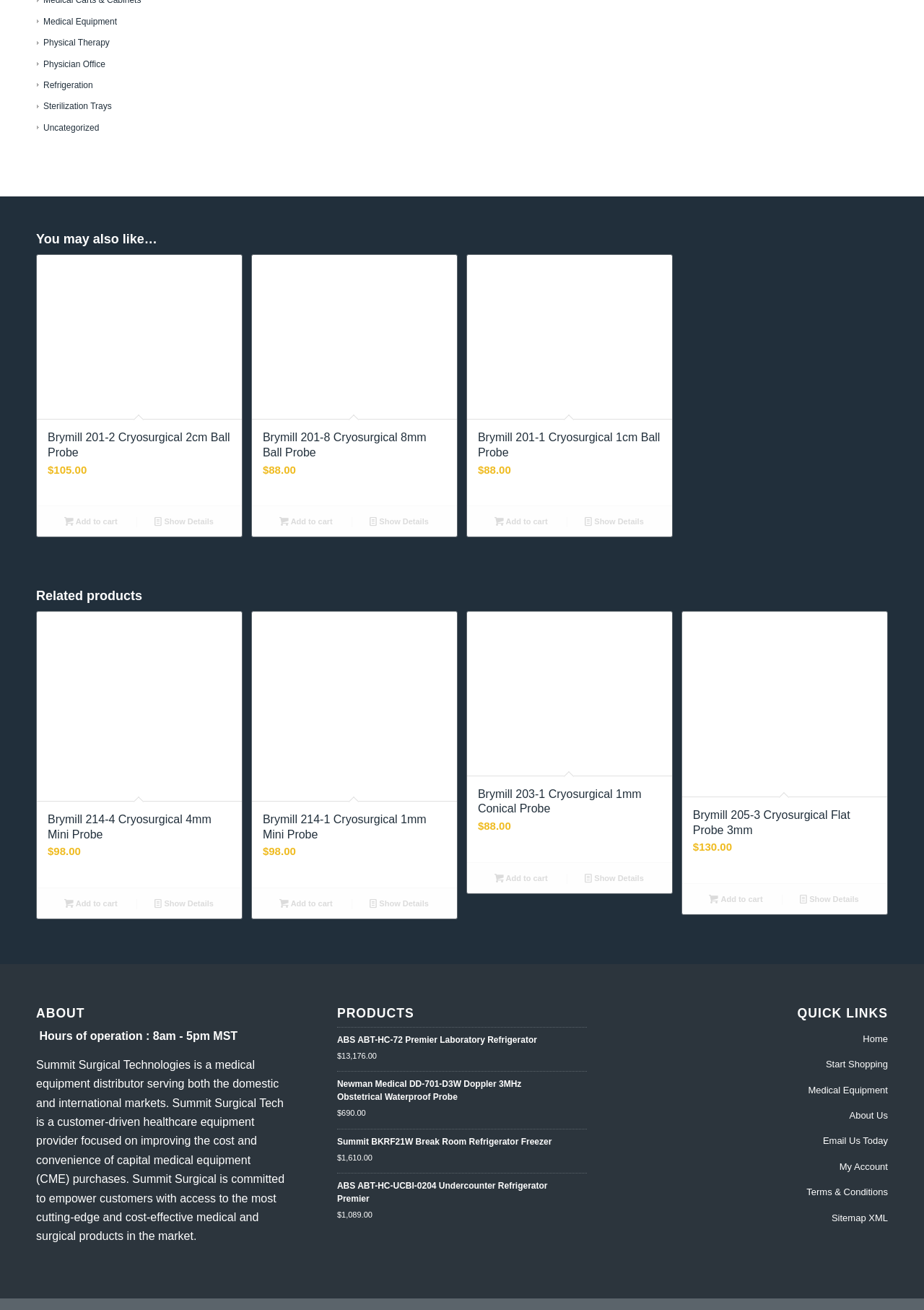Please determine the bounding box coordinates of the area that needs to be clicked to complete this task: 'Add 'Brymill 201-2 Cryosurgical 2cm Ball Probe' to cart'. The coordinates must be four float numbers between 0 and 1, formatted as [left, top, right, bottom].

[0.048, 0.392, 0.149, 0.404]